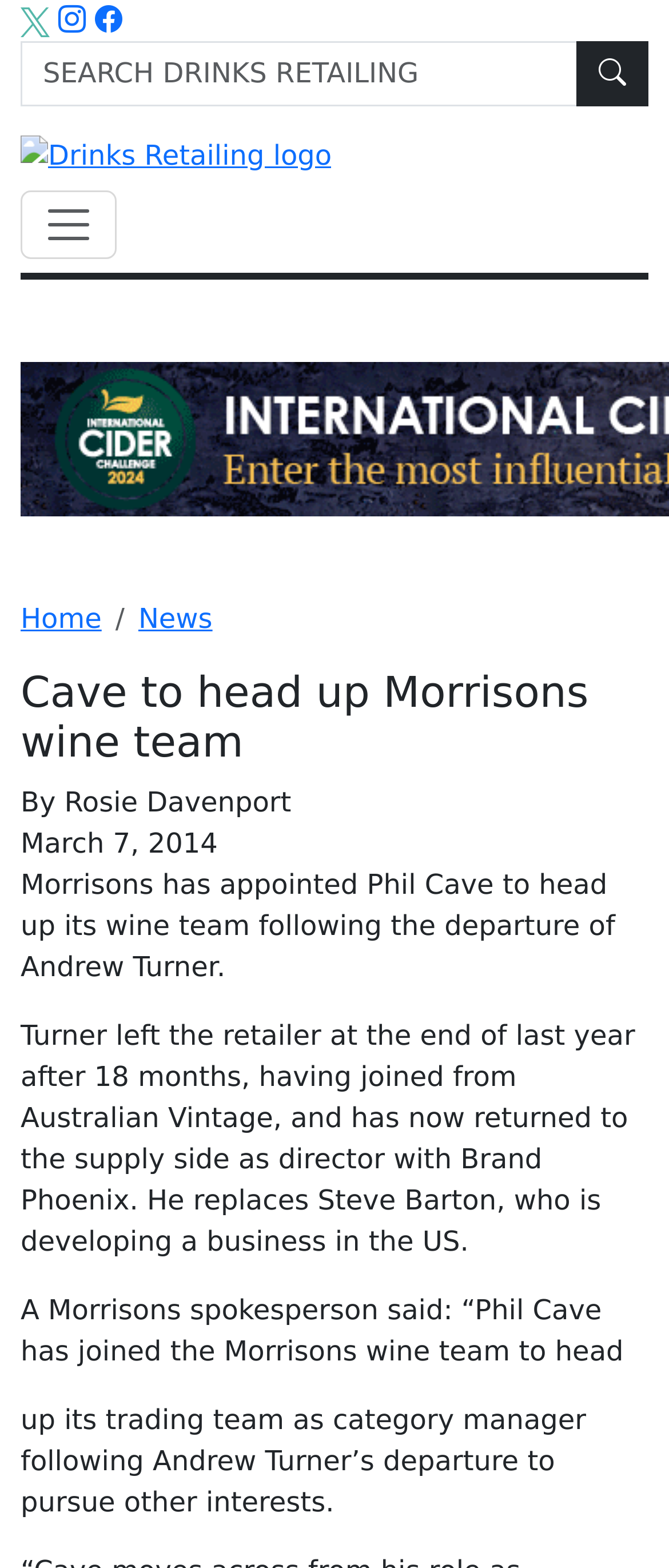Who did Phil Cave replace in Morrisons wine team?
Refer to the image and provide a one-word or short phrase answer.

Steve Barton